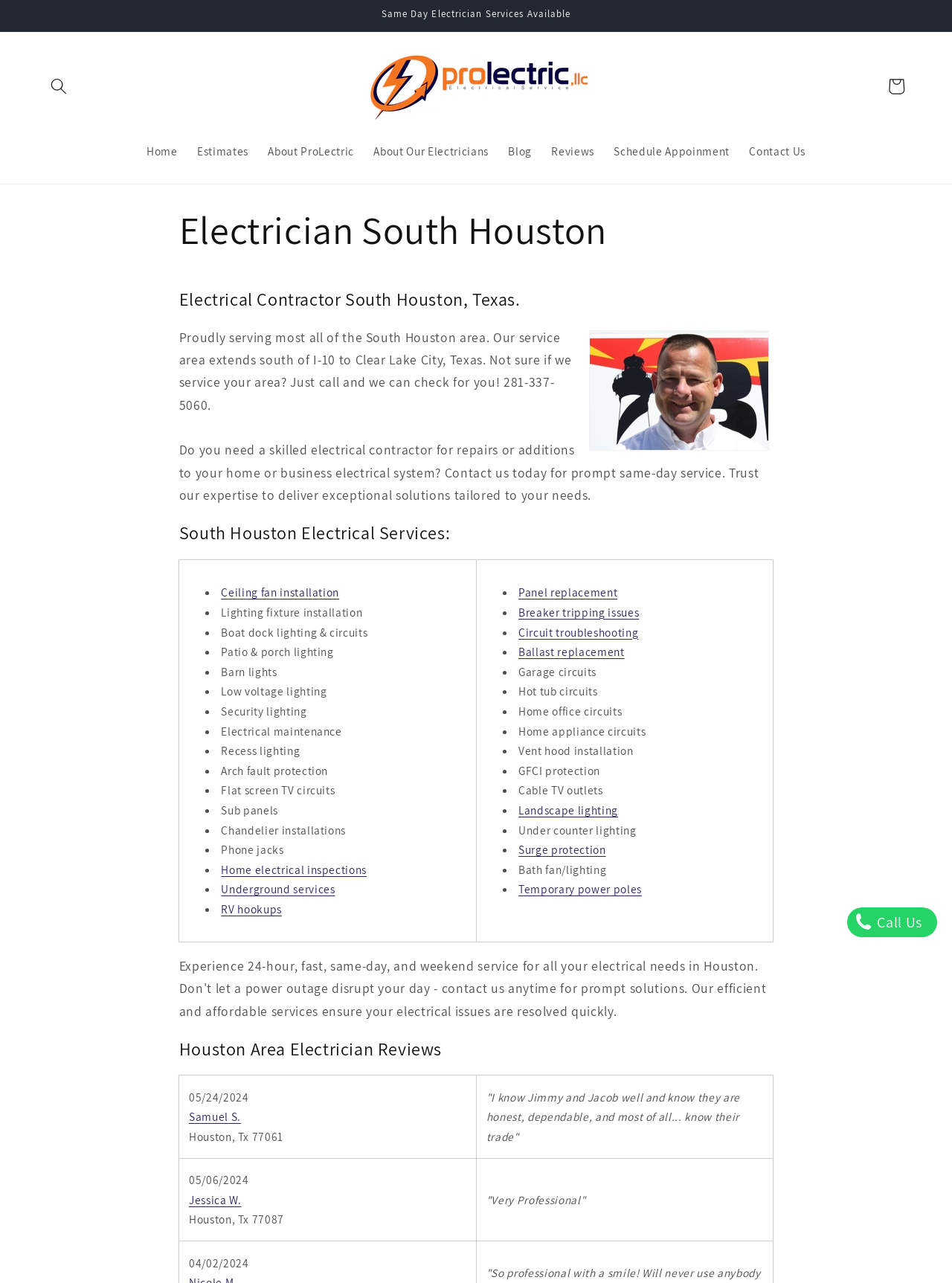Is same-day electrician service available?
Using the visual information, reply with a single word or short phrase.

Yes